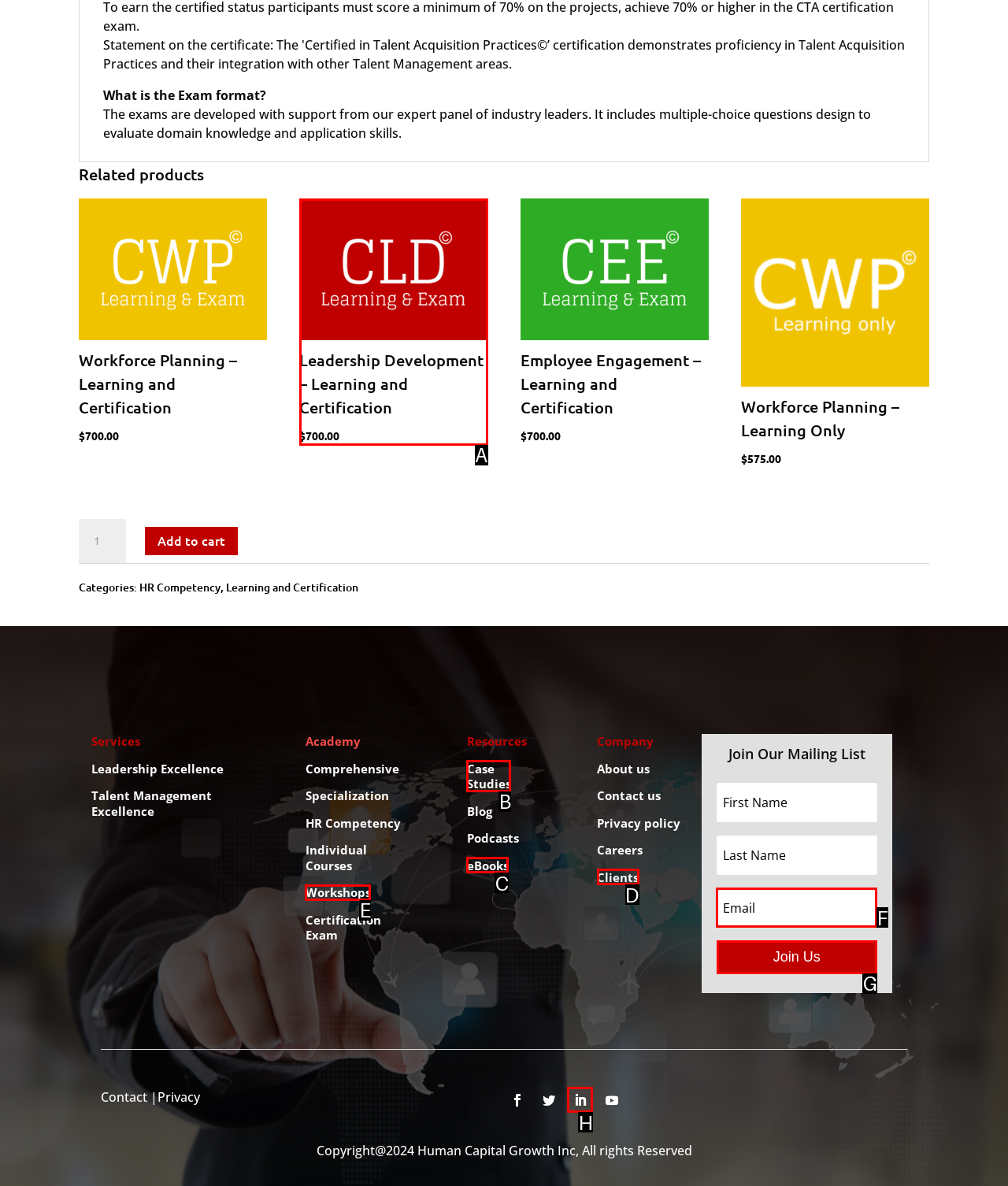Choose the UI element to click on to achieve this task: Click the 'Join Us' link. Reply with the letter representing the selected element.

G